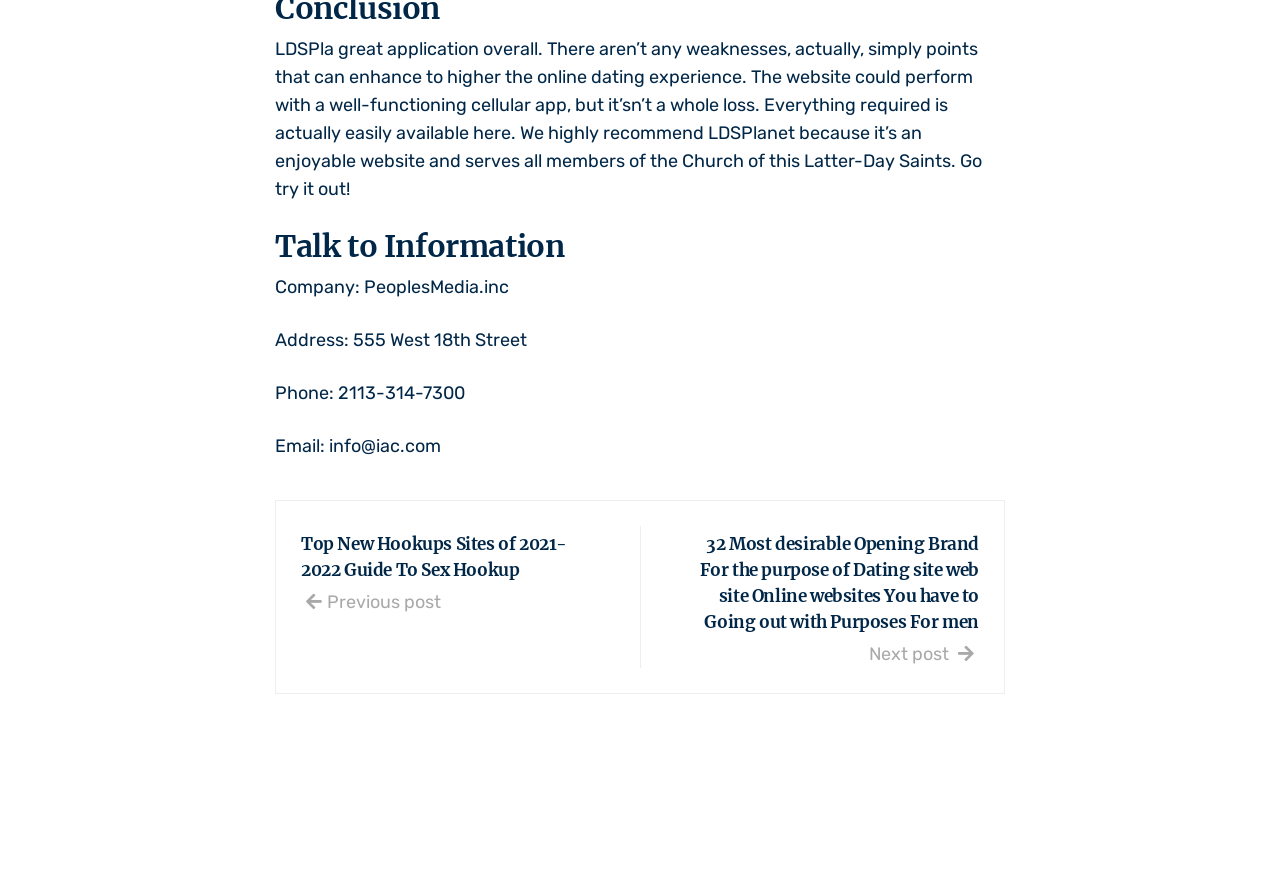What is the recommended website for LDS members?
Based on the visual details in the image, please answer the question thoroughly.

The recommended website for LDS members is LDSPlanet, as stated in the StaticText element with the text 'We highly recommend LDSPlanet because it’s an enjoyable website and serves all members of the Church of this Latter-Day Saints.'